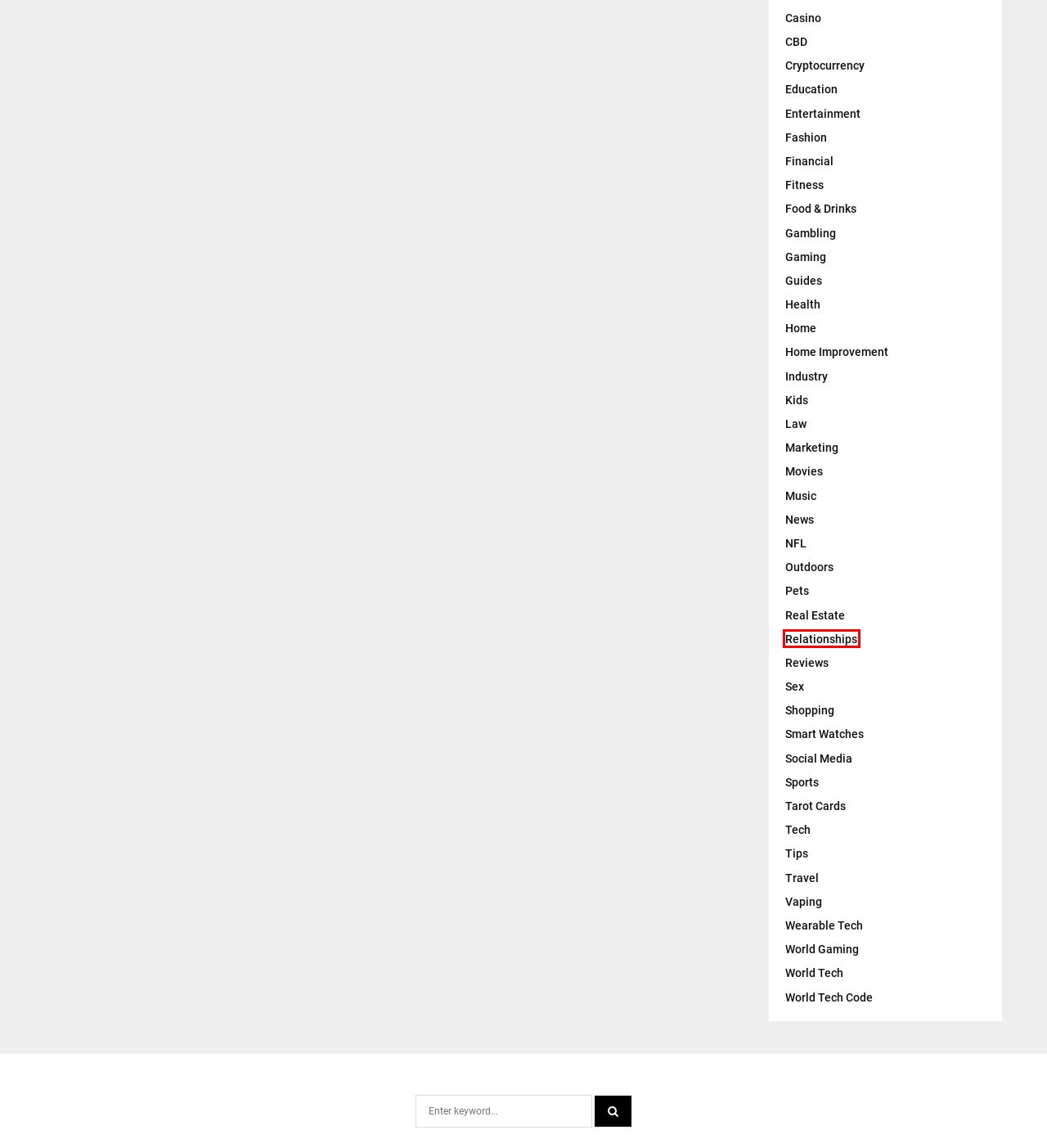Review the webpage screenshot and focus on the UI element within the red bounding box. Select the best-matching webpage description for the new webpage that follows after clicking the highlighted element. Here are the candidates:
A. Home Improvement Archives - liars liars liars !
B. World Tech Code Archives - liars liars liars !
C. Relationships Archives - liars liars liars !
D. Vaping Archives - liars liars liars !
E. Industry Archives - liars liars liars !
F. Music Archives - liars liars liars !
G. Home Archives - liars liars liars !
H. Reviews Archives - liars liars liars !

C